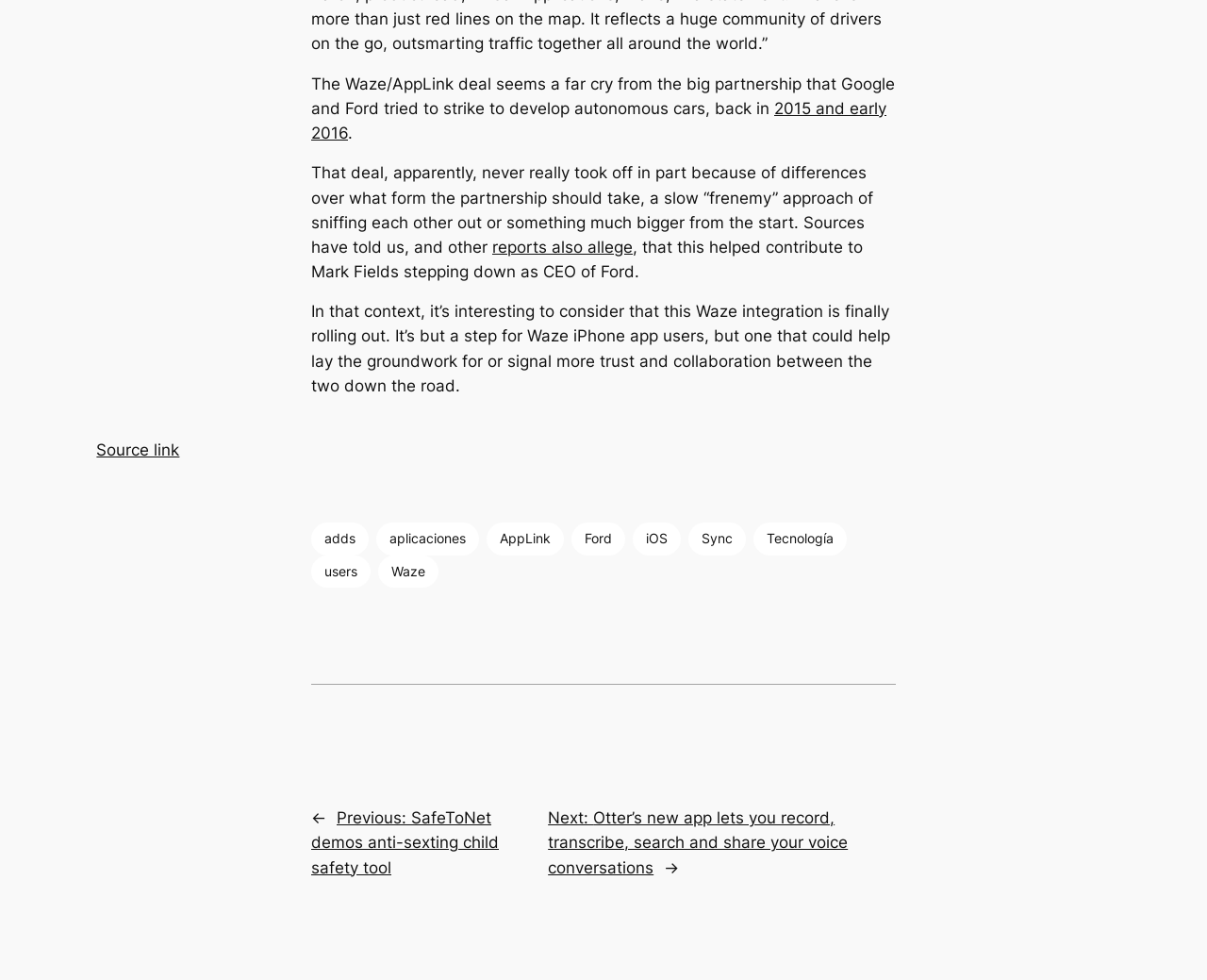Specify the bounding box coordinates of the region I need to click to perform the following instruction: "Go to the 'Next' post". The coordinates must be four float numbers in the range of 0 to 1, i.e., [left, top, right, bottom].

[0.454, 0.825, 0.702, 0.895]